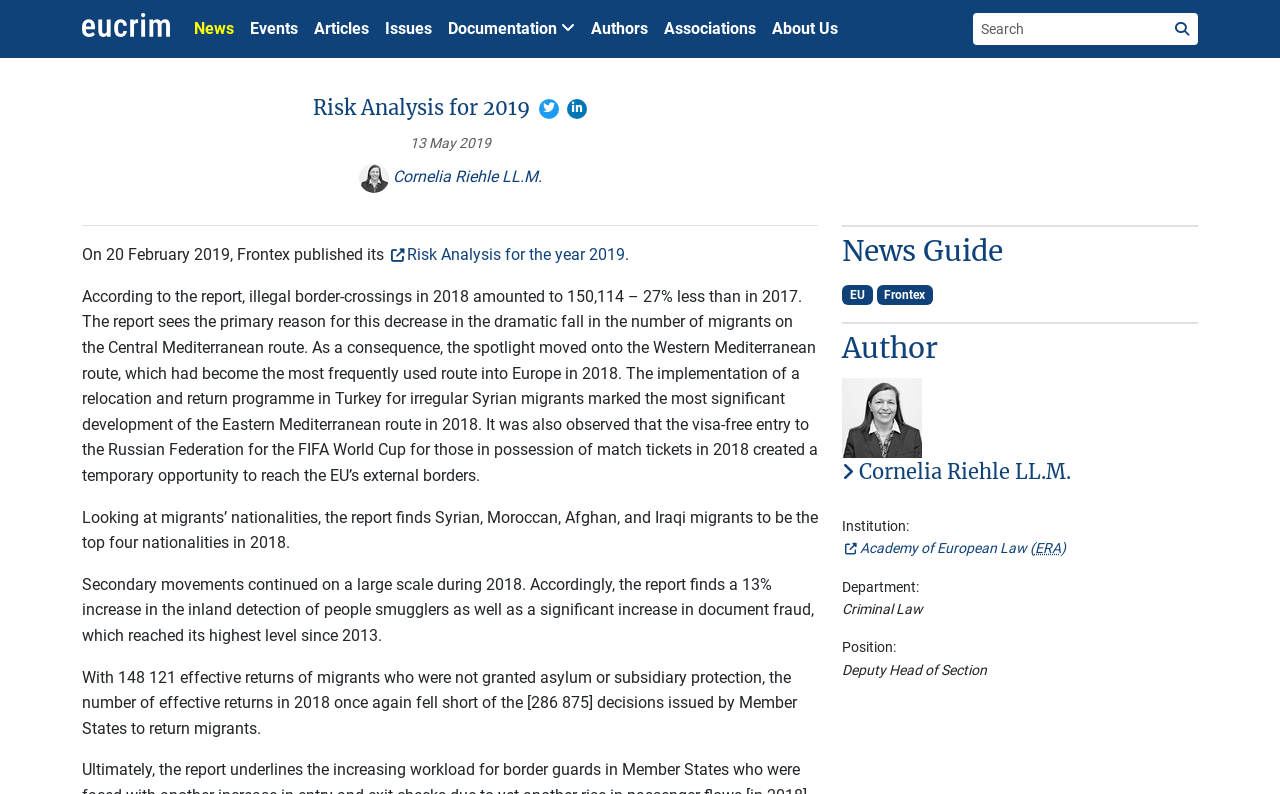What is the name of the institution where Cornelia Riehle LL.M. works?
Refer to the screenshot and answer in one word or phrase.

Academy of European Law (ERA)